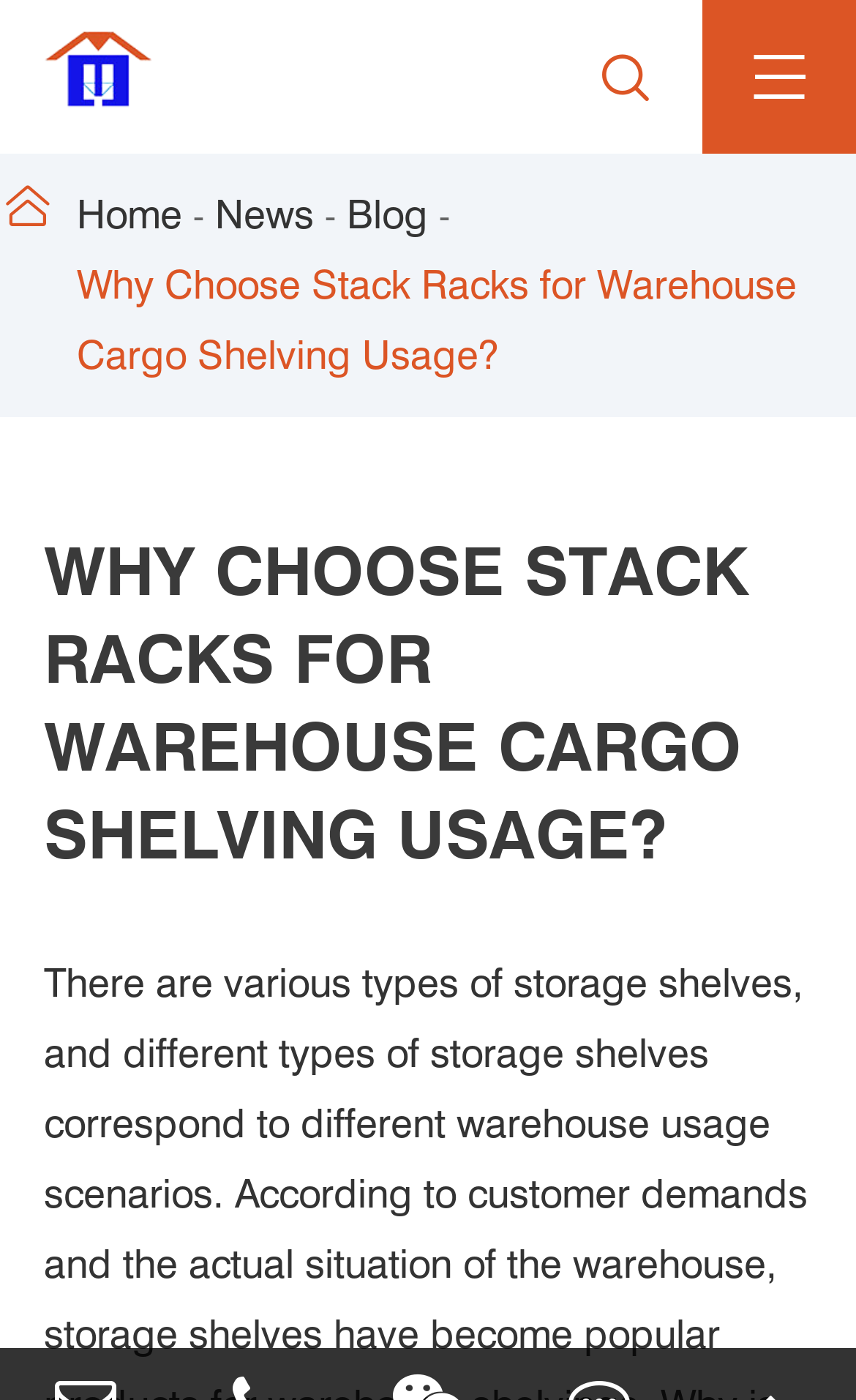Given the element description: "News", predict the bounding box coordinates of this UI element. The coordinates must be four float numbers between 0 and 1, given as [left, top, right, bottom].

[0.251, 0.129, 0.367, 0.179]